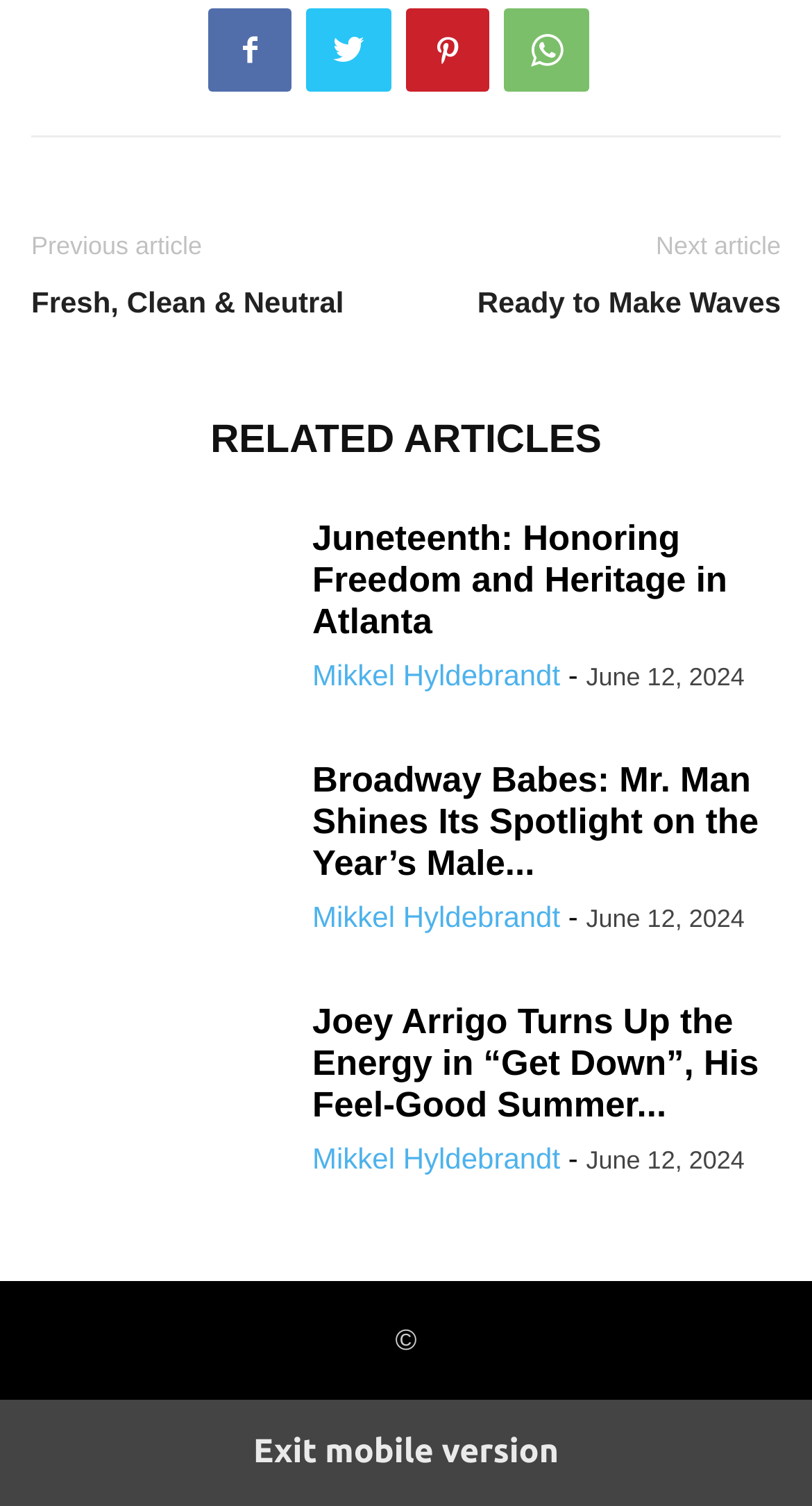How many related articles are there?
Could you please answer the question thoroughly and with as much detail as possible?

I counted the number of links under the 'RELATED ARTICLES' heading, and there are three links with article titles.